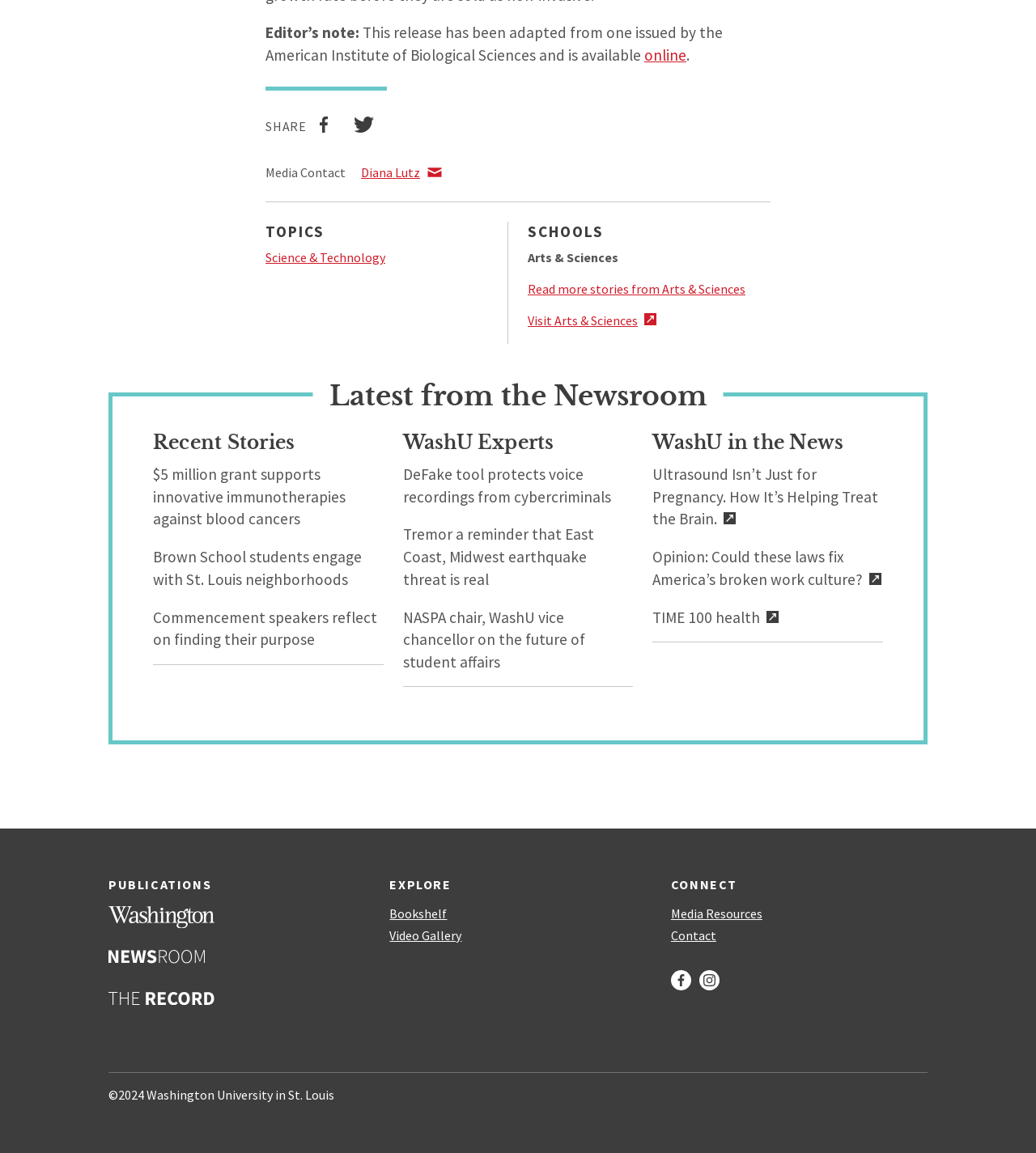Provide the bounding box coordinates of the area you need to click to execute the following instruction: "Click on 'Custom Web Design / UXD'".

None